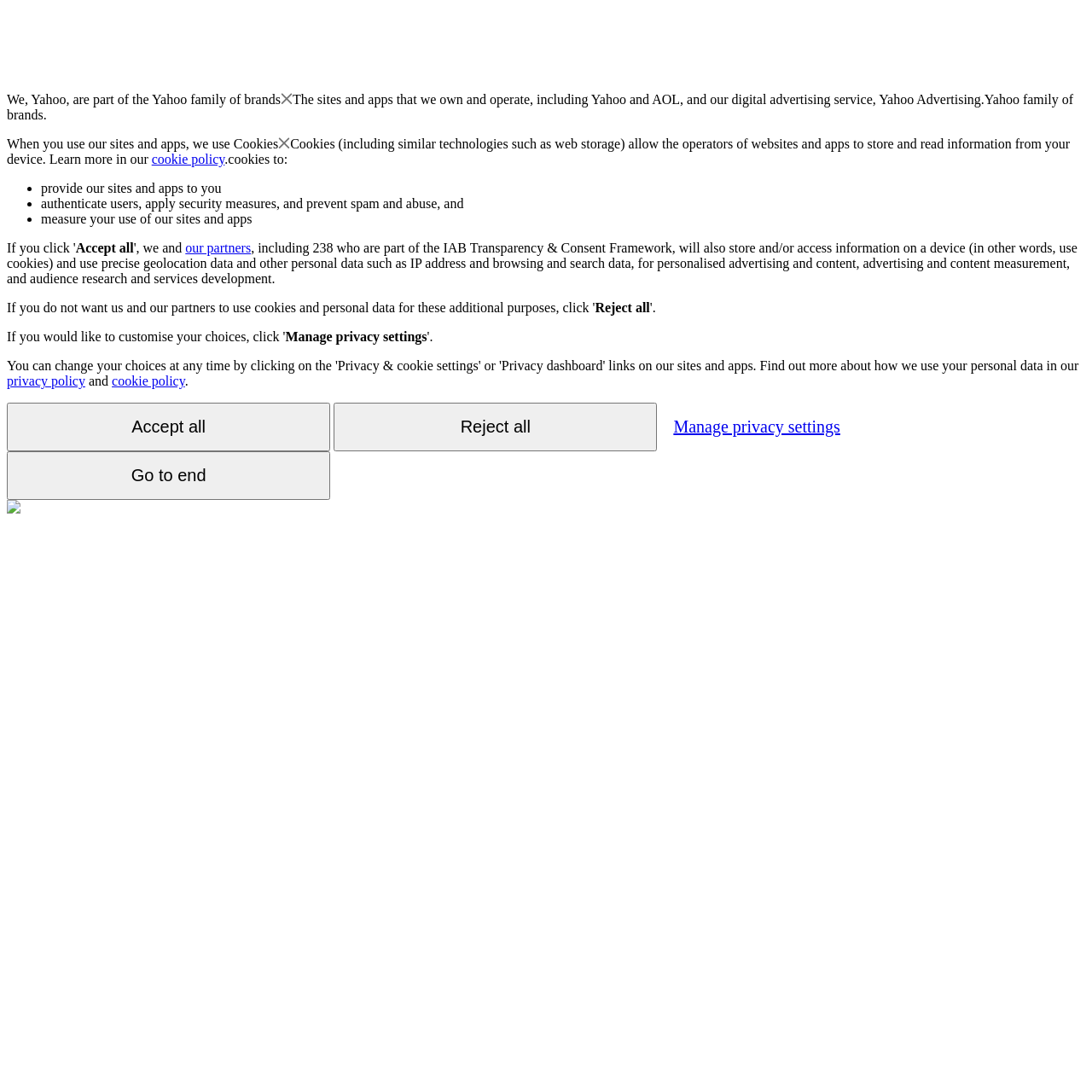Could you determine the bounding box coordinates of the clickable element to complete the instruction: "Click the 'Reject all' button"? Provide the coordinates as four float numbers between 0 and 1, i.e., [left, top, right, bottom].

[0.545, 0.275, 0.595, 0.288]